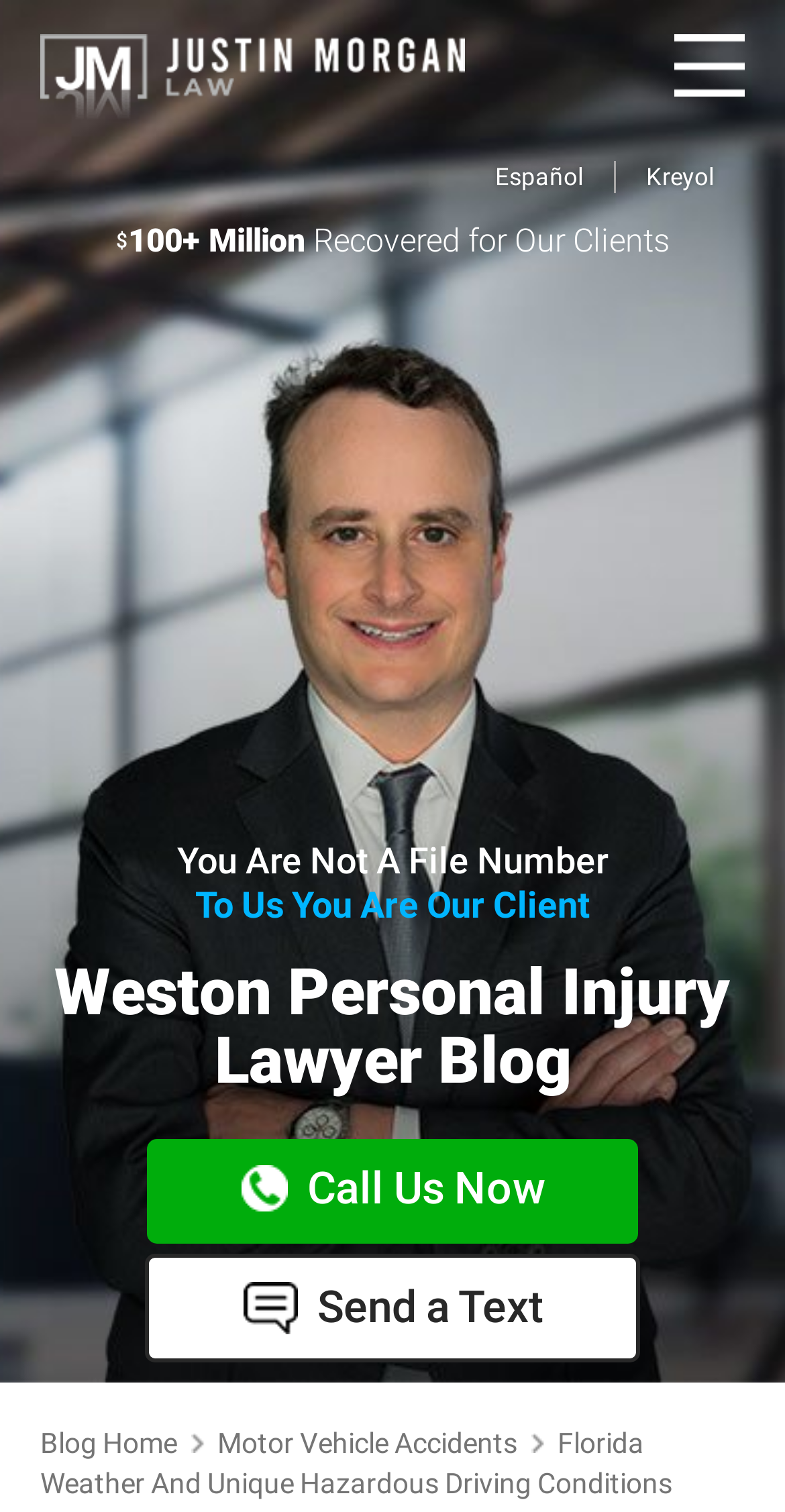Please identify the bounding box coordinates of the area I need to click to accomplish the following instruction: "Click the 'Motor Vehicle Accidents' link".

[0.277, 0.944, 0.695, 0.965]